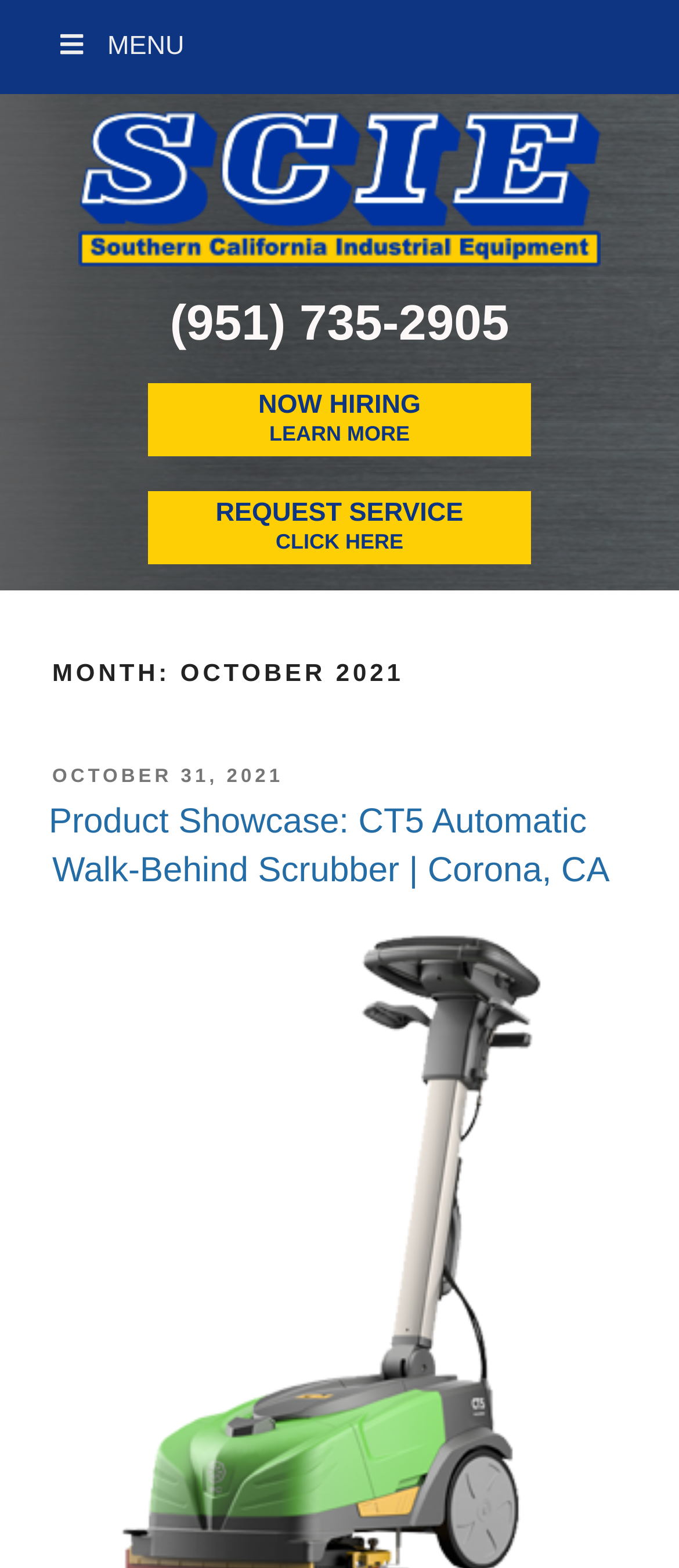Answer in one word or a short phrase: 
What is the current month displayed on the webpage?

OCTOBER 2021